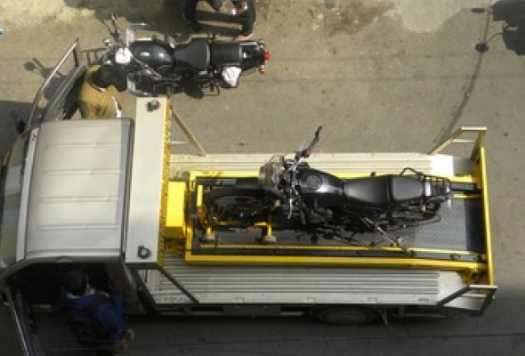Detail every aspect of the image in your description.

The image showcases a professional bike transportation service in Kolkata, highlighting the careful loading of motorcycles onto a specialized vehicle. The scene depicts a worker securing a motorcycle on a yellow loading platform, demonstrating the precision and care taken during the process to avoid any damage. Nearby, two additional motorcycles can be seen, emphasizing the service's capacity to handle multiple vehicles. This visual representation aligns with the services offered by Radhabina Packers and Movers, which prioritizes safety and uses advanced techniques for transporting bikes, ensuring that they are well-protected against the bustling streets of Kolkata.